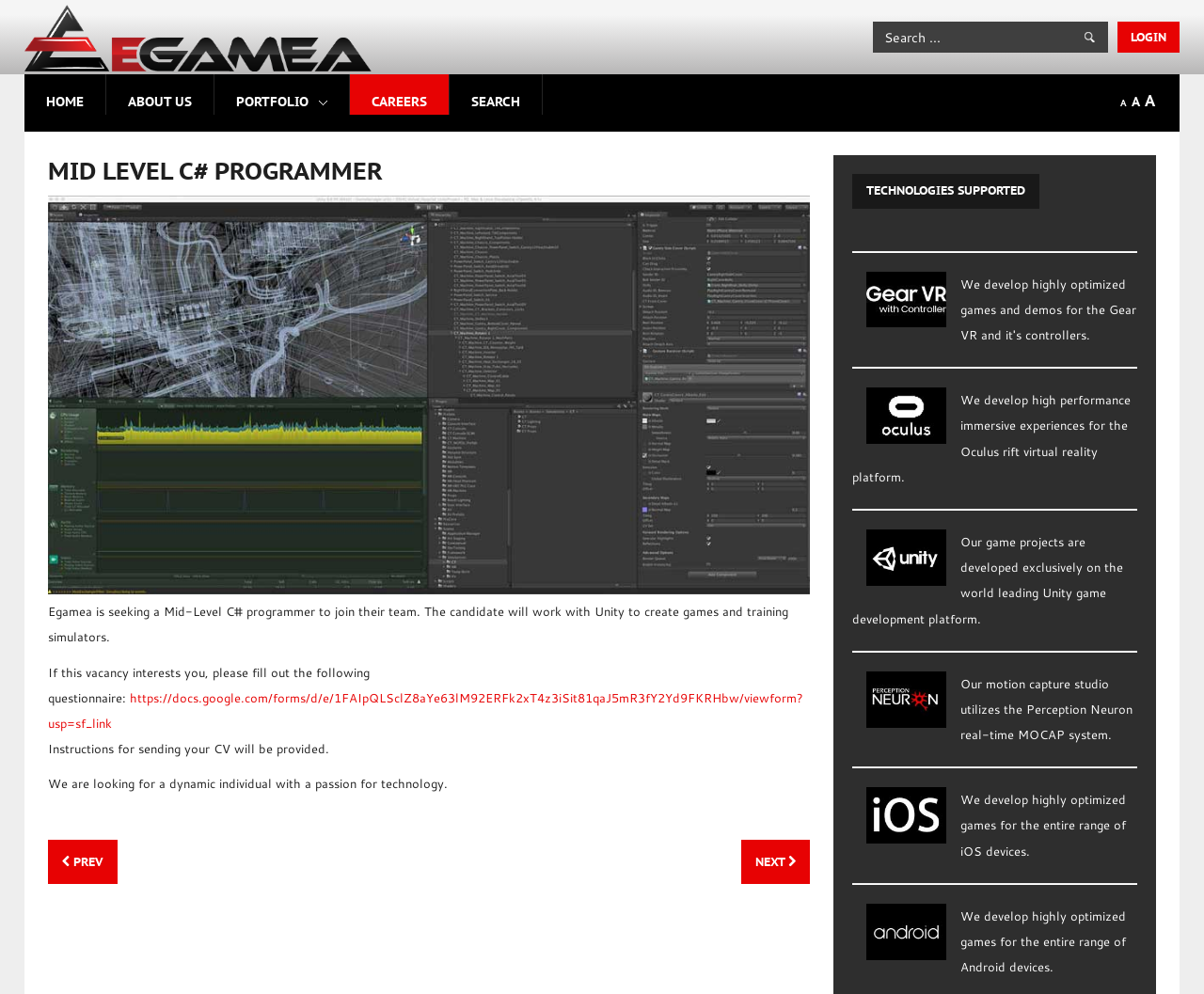What platform is used for game development?
Please answer the question as detailed as possible.

According to the webpage, Egamea develops games exclusively on the Unity game development platform, as mentioned in the job description and supported technologies section.